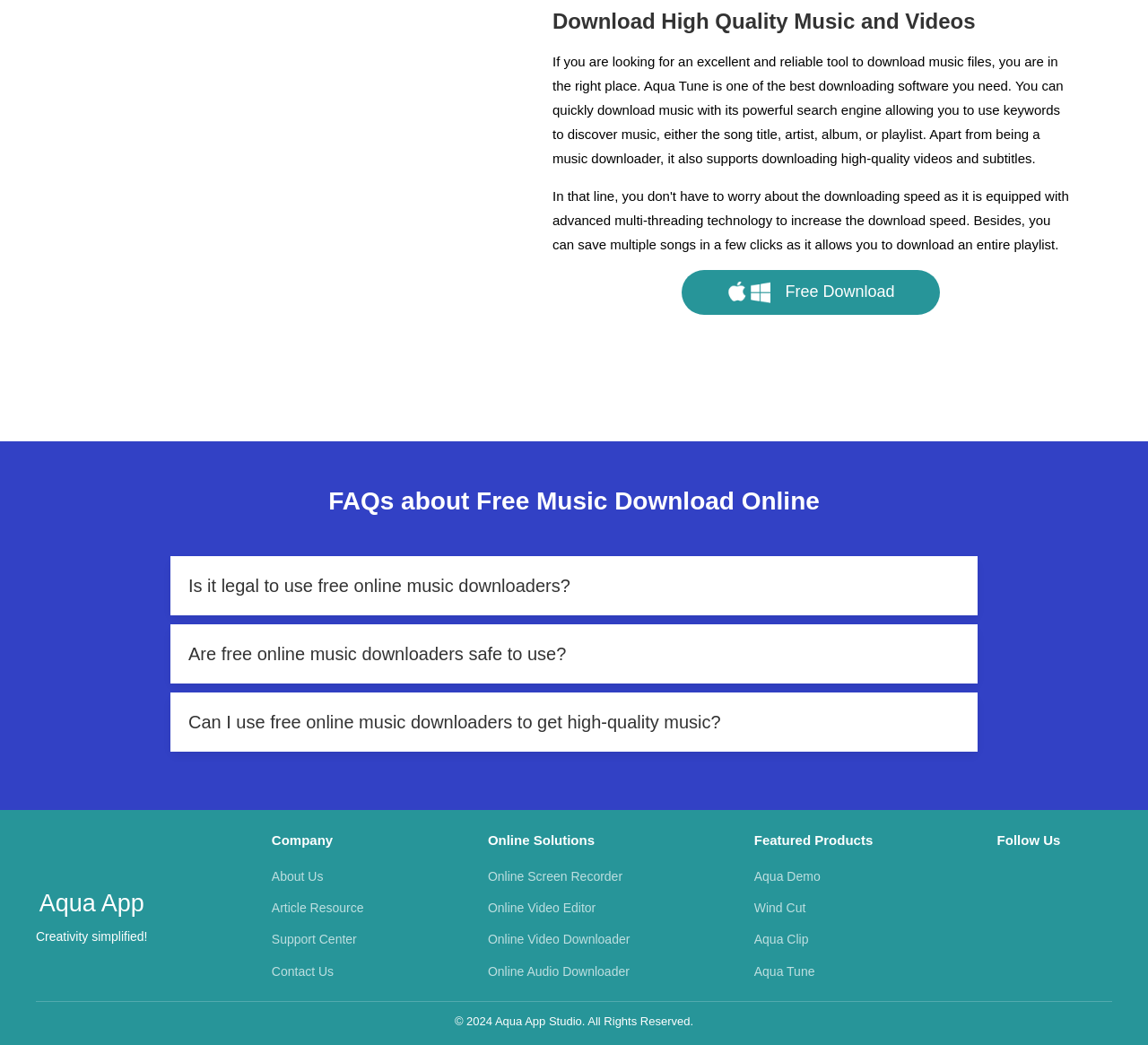Find the bounding box coordinates of the element to click in order to complete this instruction: "Learn more about the company". The bounding box coordinates must be four float numbers between 0 and 1, denoted as [left, top, right, bottom].

[0.237, 0.832, 0.282, 0.846]